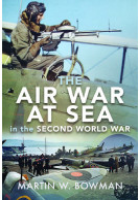What is the theme of the book?
Please respond to the question with a detailed and well-explained answer.

The theme of the book is inferred by analyzing the caption, which describes the cover of the book featuring a World War II pilot and a naval scene, indicating that the book explores the strategic and tactical elements of air warfare conducted over the sea during World War II.